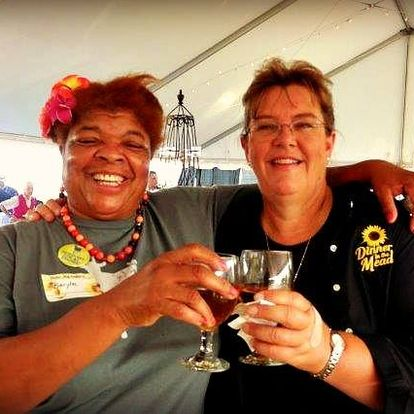Give a thorough caption for the picture.

The image captures two joyful women raising their glasses in a celebratory toast, showcasing a moment of camaraderie and happiness. One woman, sporting vibrant accessories including a flower in her hair and colorful beads, exudes warmth and cheer. She is dressed in gray with a name tag visible, indicating her participation in a community gathering. Beside her, the second woman wears glasses and a black shirt emblazoned with a sunflower design, further emphasizing the joyful occasion. The backdrop features soft lighting and a white tent, creating a festive atmosphere that likely reflects the spirit of the "Dinner in the Meadow" event. This gathering is known for blending nature’s beauty with fine dining, celebrating community and togetherness under the stars.